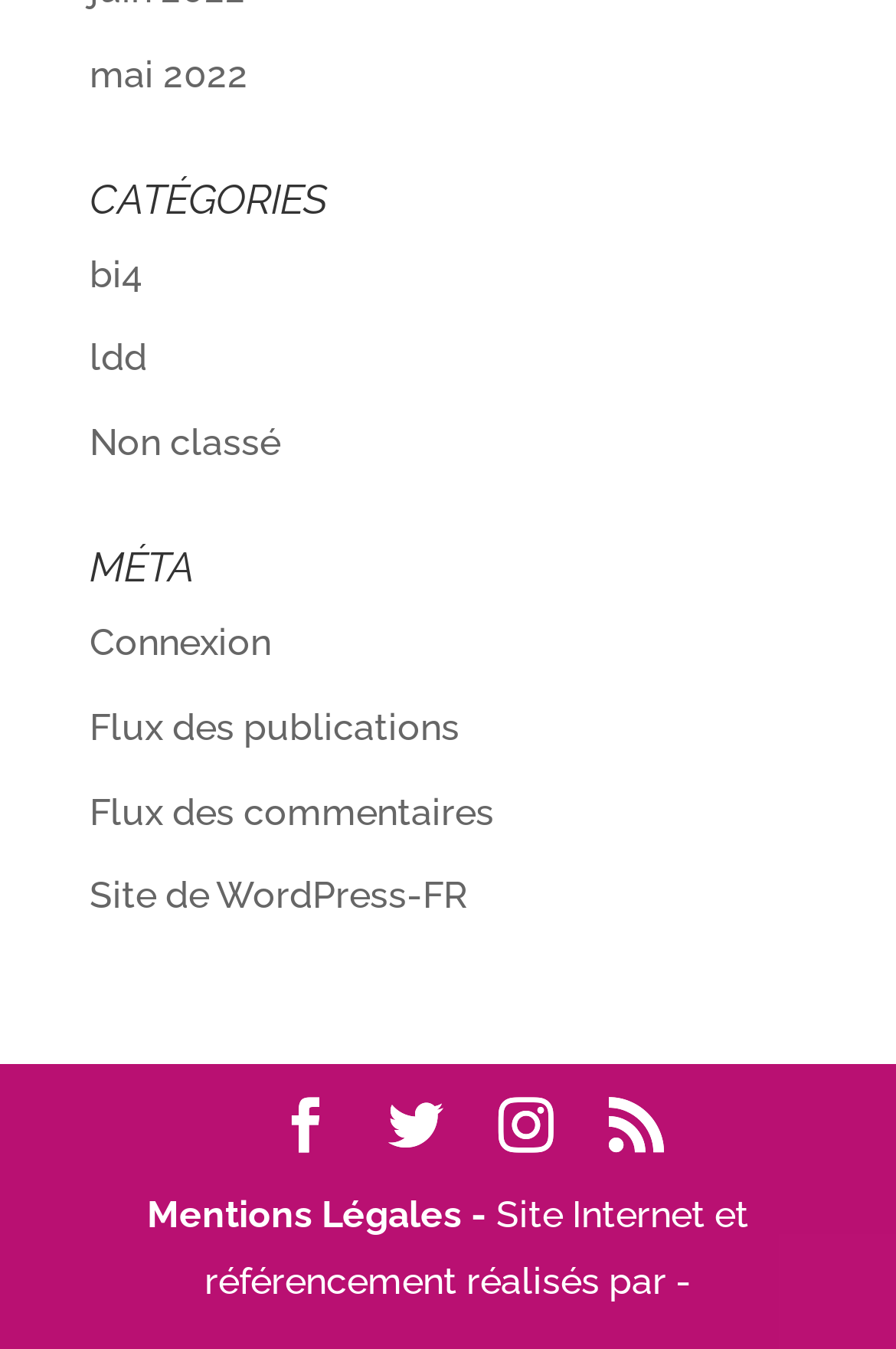What is the name of the website's creator?
Use the screenshot to answer the question with a single word or phrase.

WordPress-FR